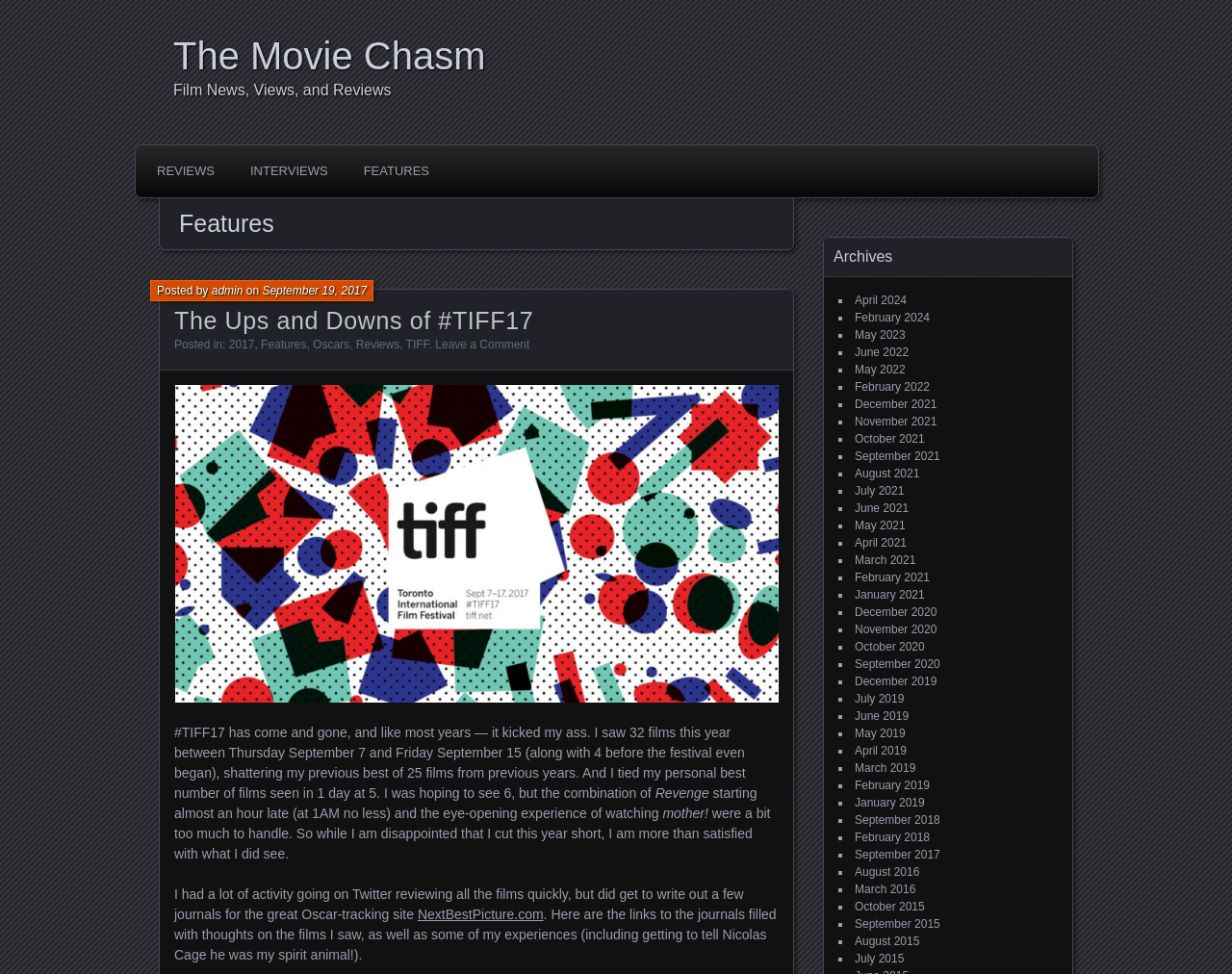What is the name of the movie festival mentioned in the article?
Please give a well-detailed answer to the question.

The article mentions '#TIFF17 has come and gone...' which indicates that the movie festival being referred to is TIFF (Toronto International Film Festival).